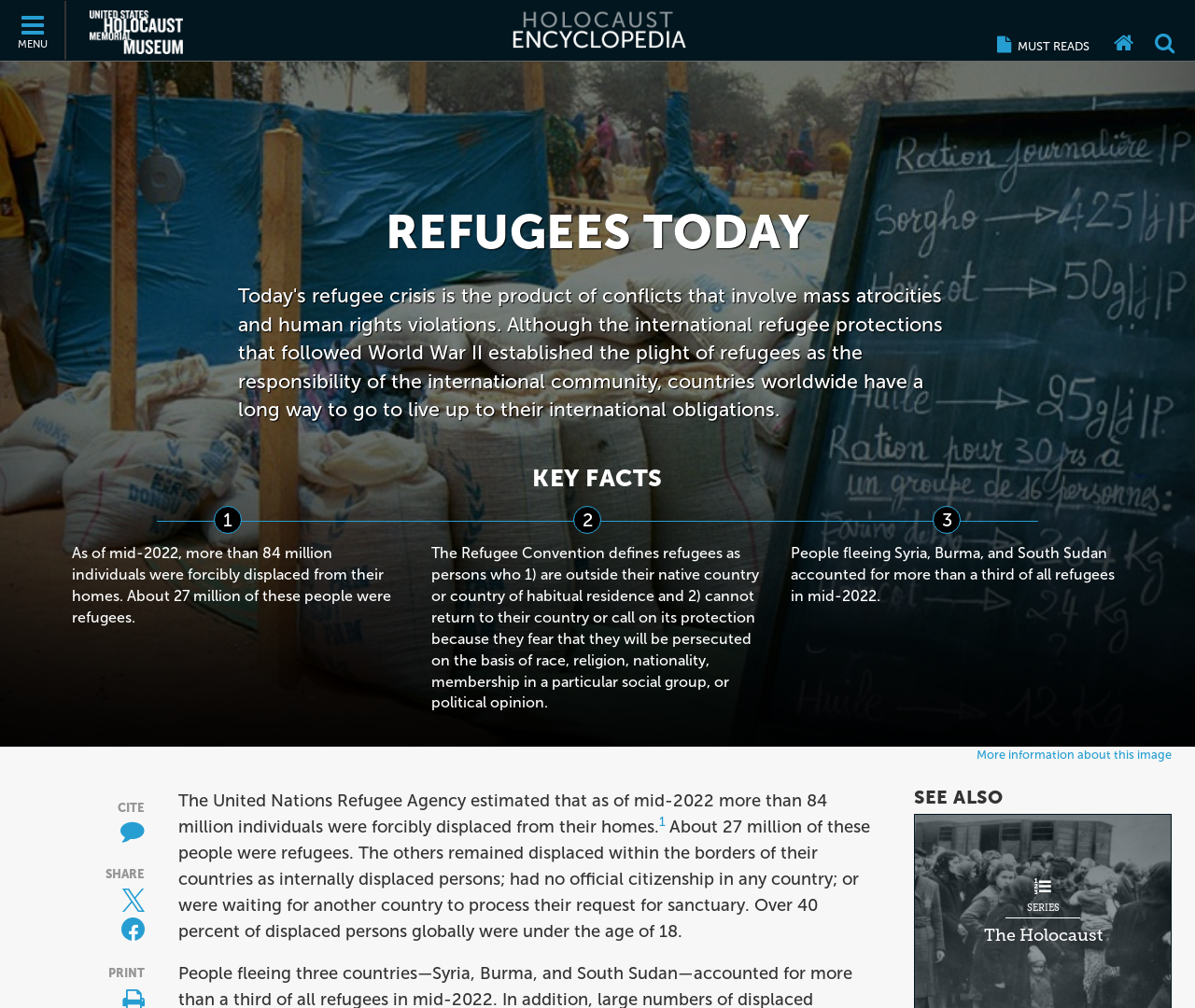What is the name of the museum mentioned on the webpage?
Please give a well-detailed answer to the question.

The webpage has a link with the text 'US Holocaust Memorial Museum' which suggests that this is the name of the museum mentioned on the webpage.